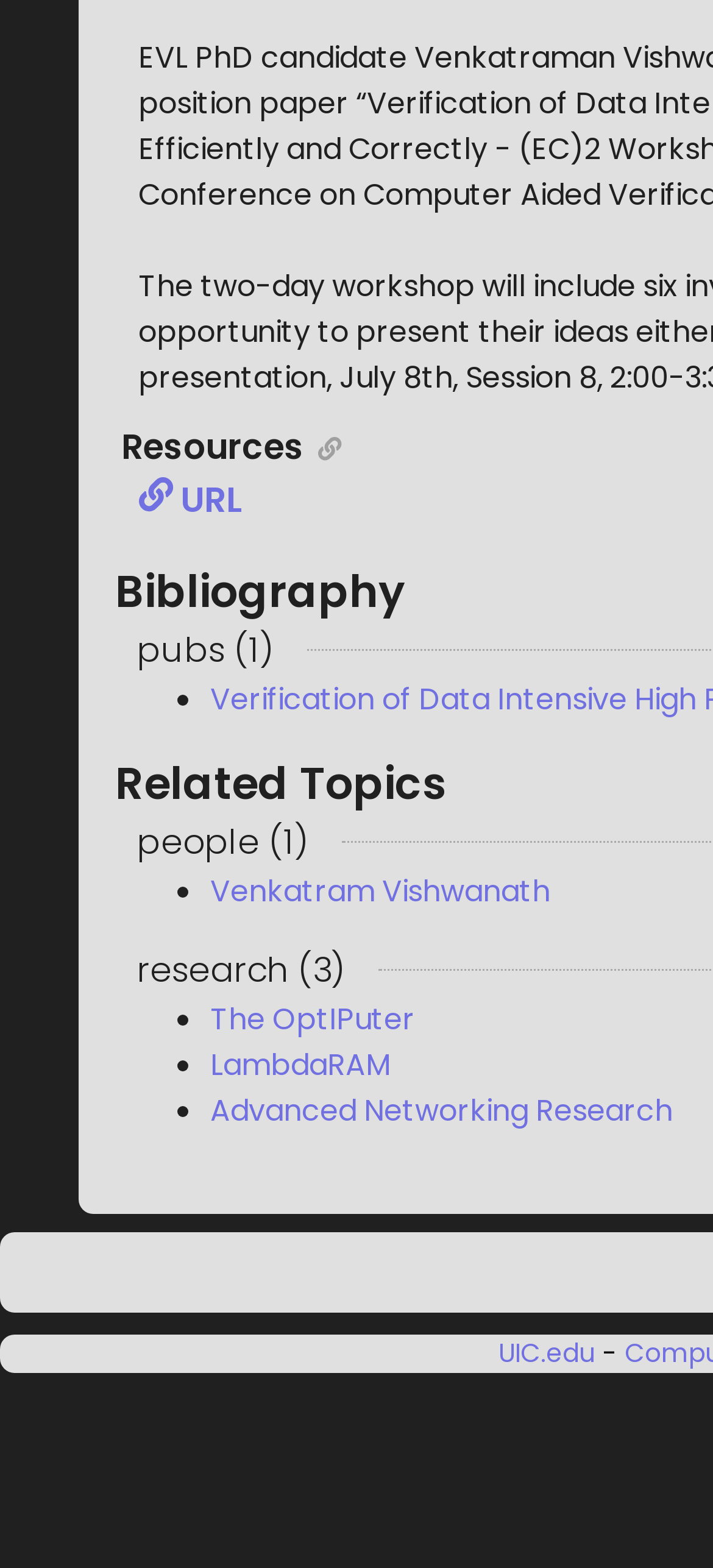How many list markers are there?
Using the image as a reference, answer the question in detail.

I counted the list marker elements with bounding box coordinates [0.246, 0.431, 0.267, 0.46], [0.246, 0.554, 0.267, 0.583], [0.246, 0.635, 0.267, 0.664], and [0.246, 0.664, 0.267, 0.693], and found a total of 4 list markers.